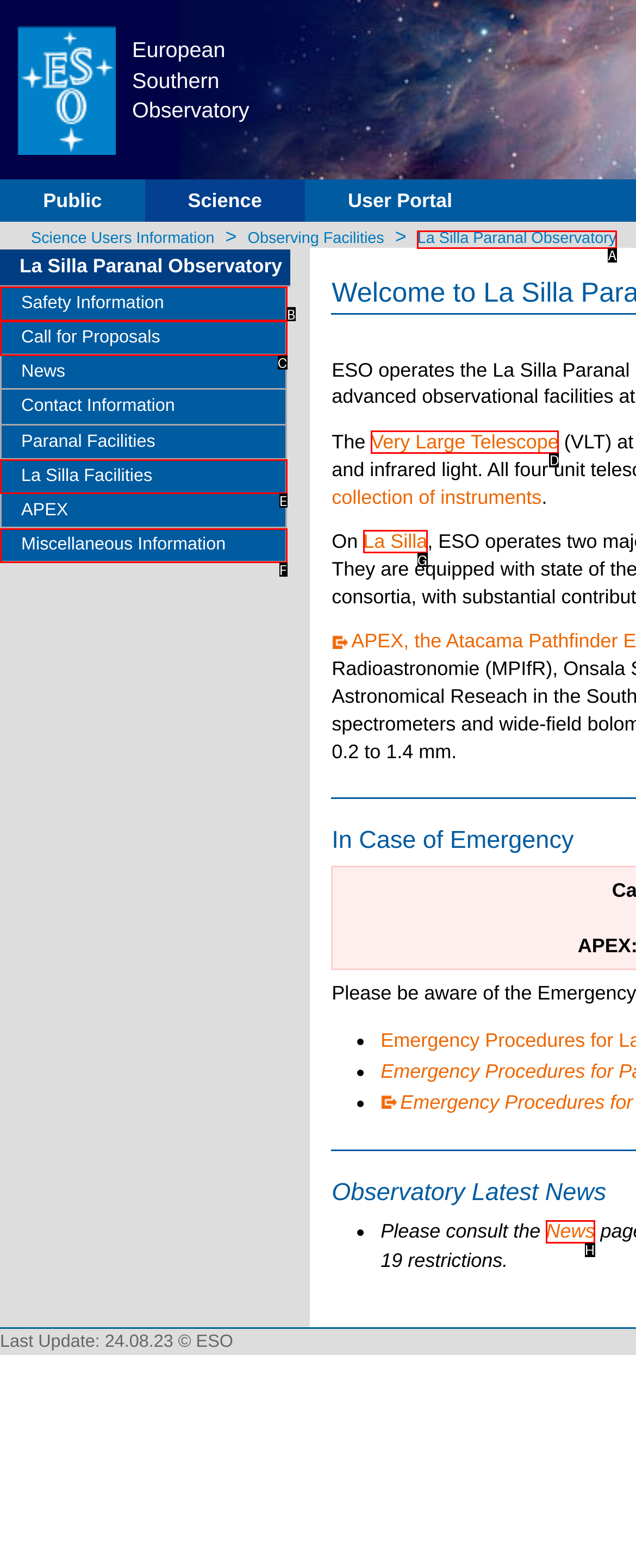Tell me which one HTML element best matches the description: La Silla Paranal Observatory
Answer with the option's letter from the given choices directly.

A